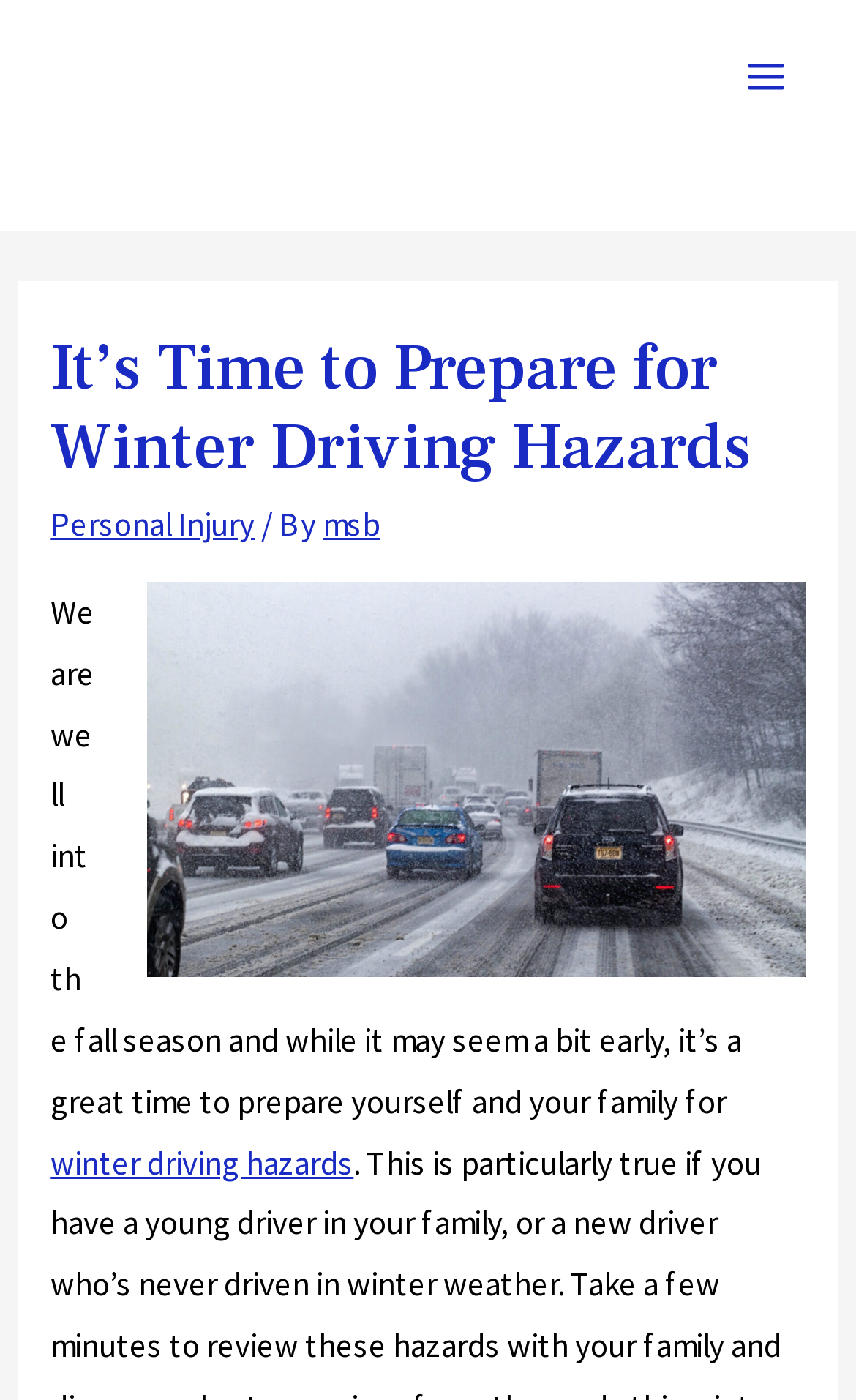Offer a detailed explanation of the webpage layout and contents.

The webpage appears to be a blog post or article from the law firm Morefield Speicher Bachman, LC. At the top left of the page, there is a link to the law firm's website, accompanied by a logo image. On the top right, there is a button labeled "MAIN MENU" with an adjacent image.

Below the top section, there is a header area that spans almost the entire width of the page. Within this header, there is a prominent heading that reads "It’s Time to Prepare for Winter Driving Hazards". To the right of the heading, there are two links: "Personal Injury" and "msb". The text "/ By" separates these two links.

Below the header, there is a block of text that summarizes the article's content. The text states that it's a good time to prepare for winter driving hazards, despite it being early in the fall season. The text also contains a link to "winter driving hazards" at the bottom.

Overall, the webpage has a simple and clean layout, with a clear hierarchy of elements and a focus on the main article content.